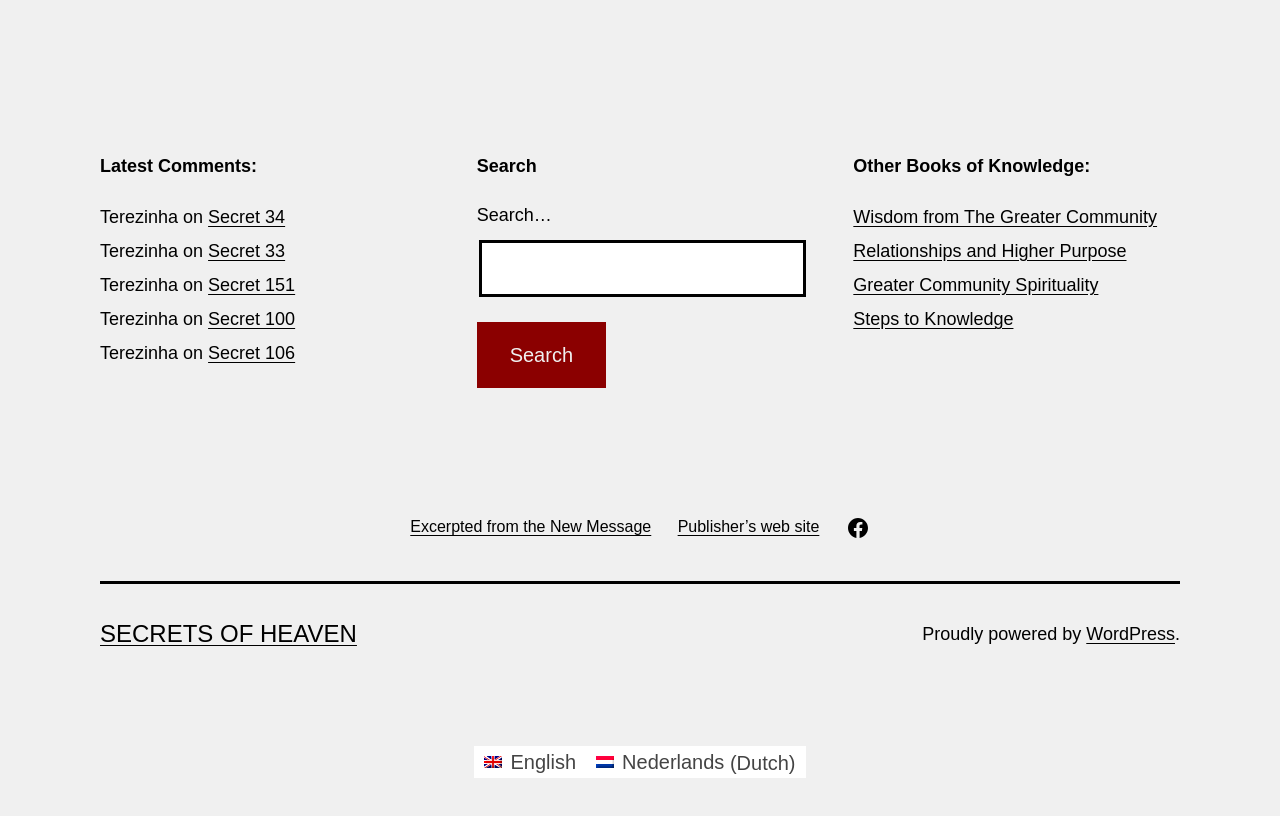What is the name of the first book of knowledge? Refer to the image and provide a one-word or short phrase answer.

Wisdom from The Greater Community